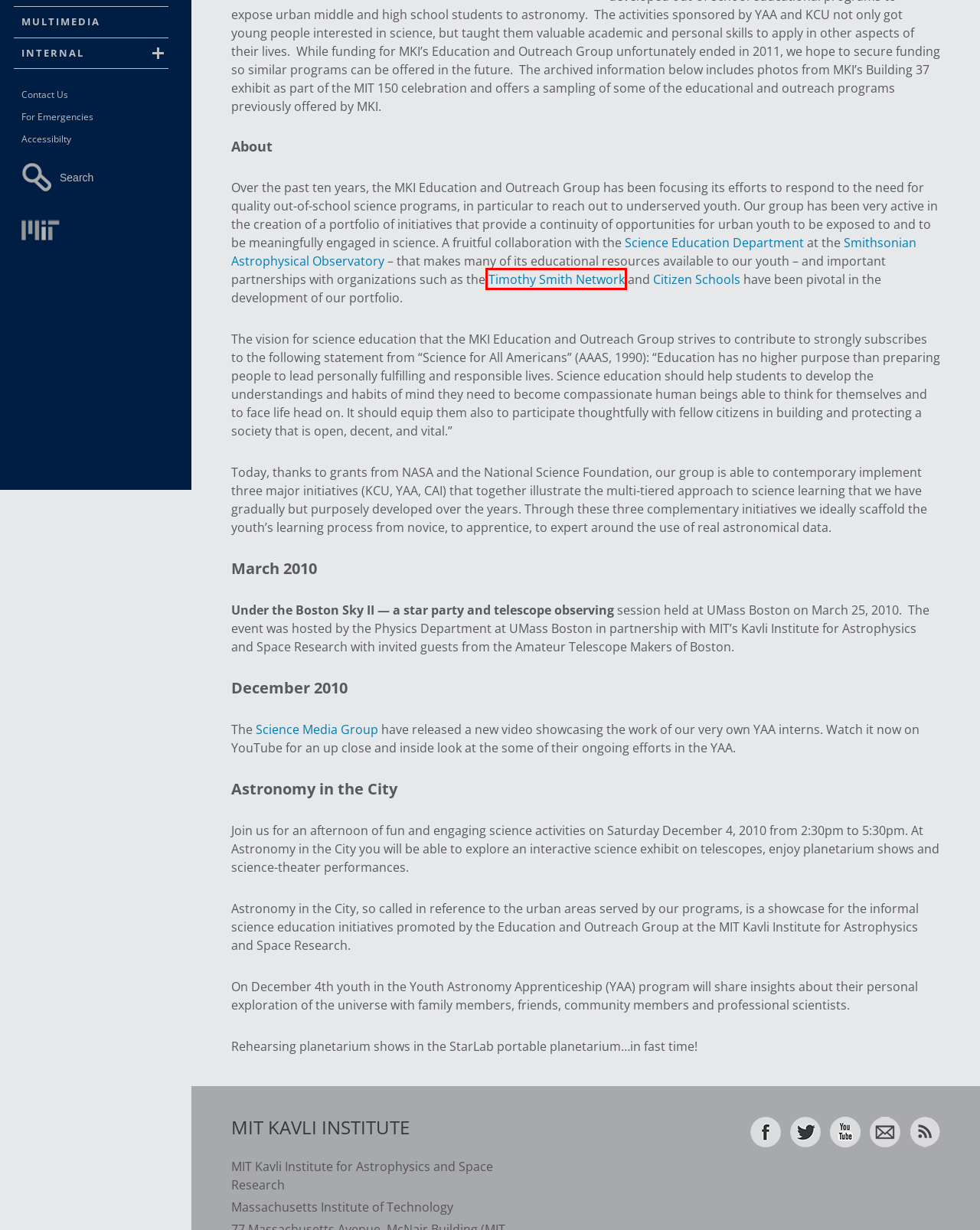A screenshot of a webpage is provided, featuring a red bounding box around a specific UI element. Identify the webpage description that most accurately reflects the new webpage after interacting with the selected element. Here are the candidates:
A. CfA Education and Outreach — Education Research
B. The Kavli Foundation | Kavli Foundation
C. Emergency - MIT School of Science
D. Home | Captioning and Accessibility
E. MIT - Massachusetts Institute of Technology
F. TIMOTHY SMITH NETWORK
G. Citizen Schools | Equity Begins with Opportunity
H. MIT School of Science

F